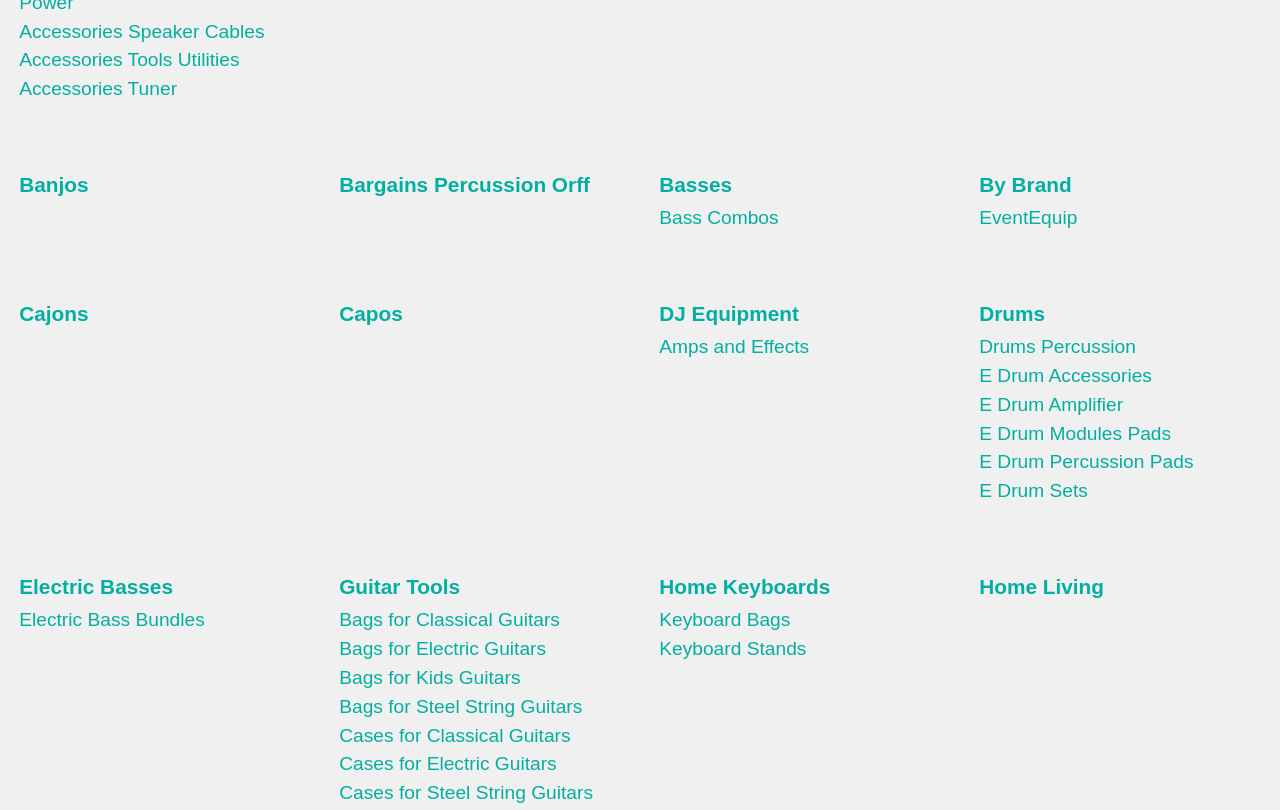Are there any links to accessories for drums?
Please provide a comprehensive and detailed answer to the question.

Under the 'Drums' heading, there are several links to accessories, including 'Drums Percussion', 'E Drum Accessories', 'E Drum Amplifier', 'E Drum Modules Pads', and 'E Drum Percussion Pads', which suggests that the webpage provides links to accessories for drums.